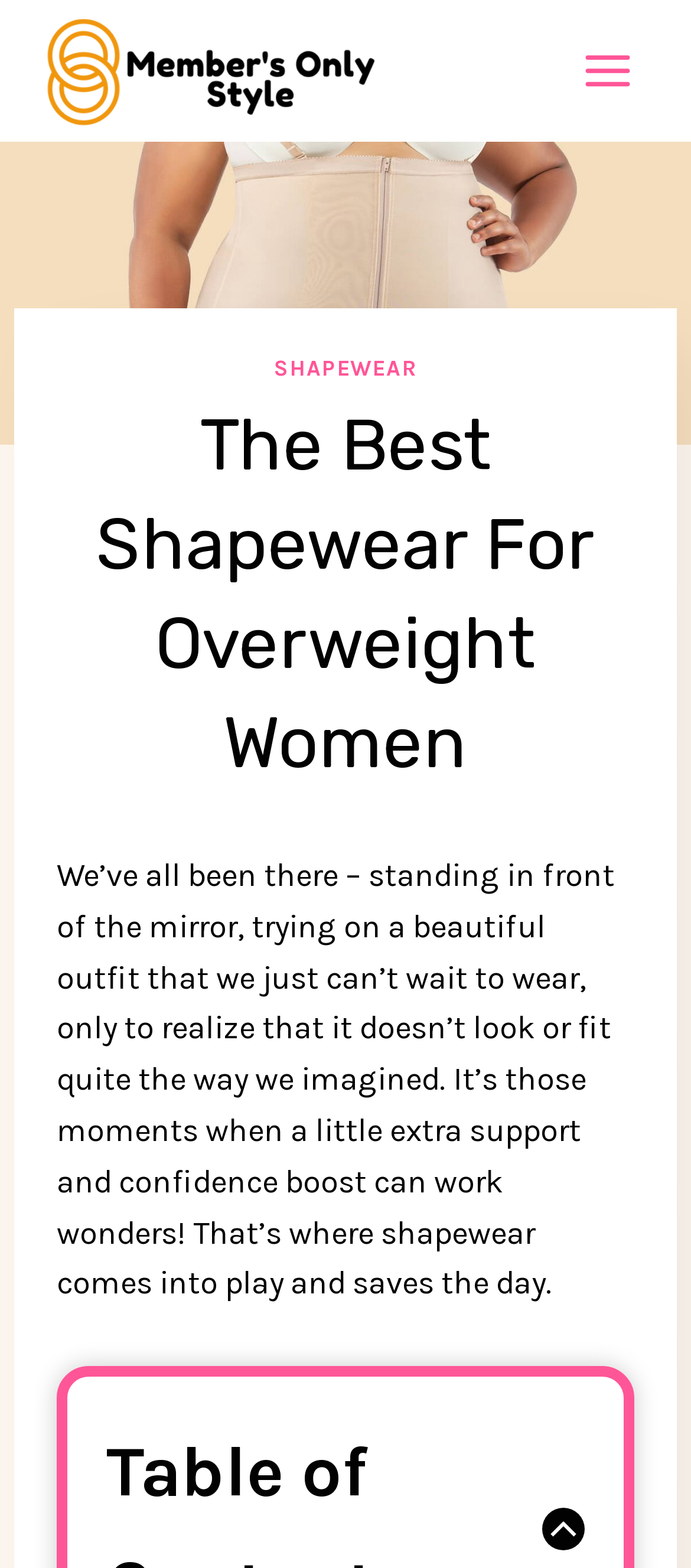Articulate a detailed summary of the webpage's content and design.

The webpage is about shapewear for overweight women, with the title "The Best Shapewear for Overweight Women - Members Only Style" at the top. Below the title, there is a link and an image, both labeled "Members Only Style", positioned at the top-left corner of the page. 

To the top-right corner, there is a button labeled "Open menu" which, when expanded, reveals a menu with a header section. Within the header section, there is a link labeled "SHAPEWEAR" positioned at the top-center of the page, and a heading that reads "The Best Shapewear For Overweight Women" situated below the link. 

Below the header section, there is a block of text that discusses the struggles of finding the right outfit and how shapewear can provide extra support and confidence. This text is positioned at the center of the page, taking up a significant portion of the screen.